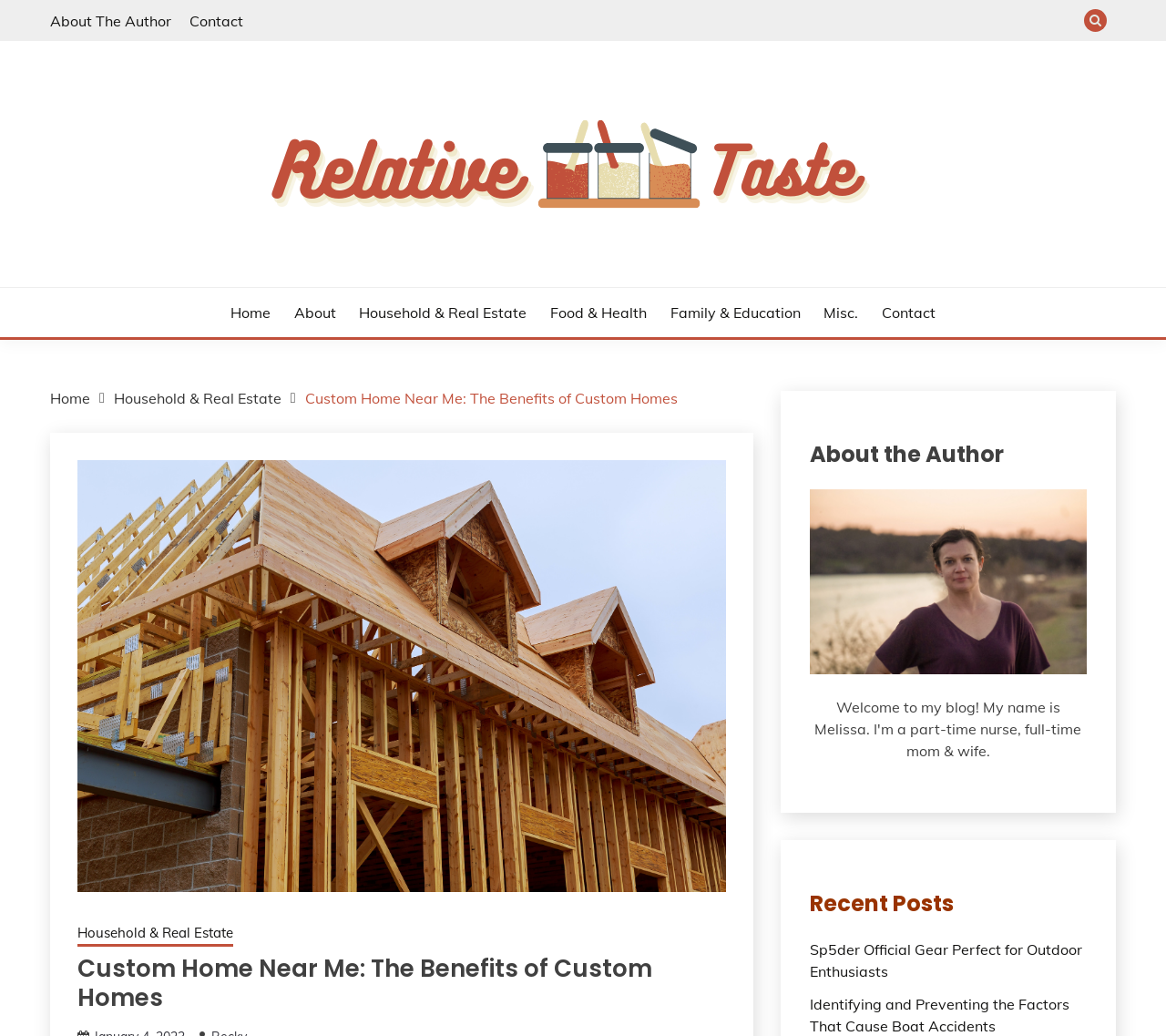Refer to the element description Food & Health and identify the corresponding bounding box in the screenshot. Format the coordinates as (top-left x, top-left y, bottom-right x, bottom-right y) with values in the range of 0 to 1.

[0.472, 0.291, 0.555, 0.312]